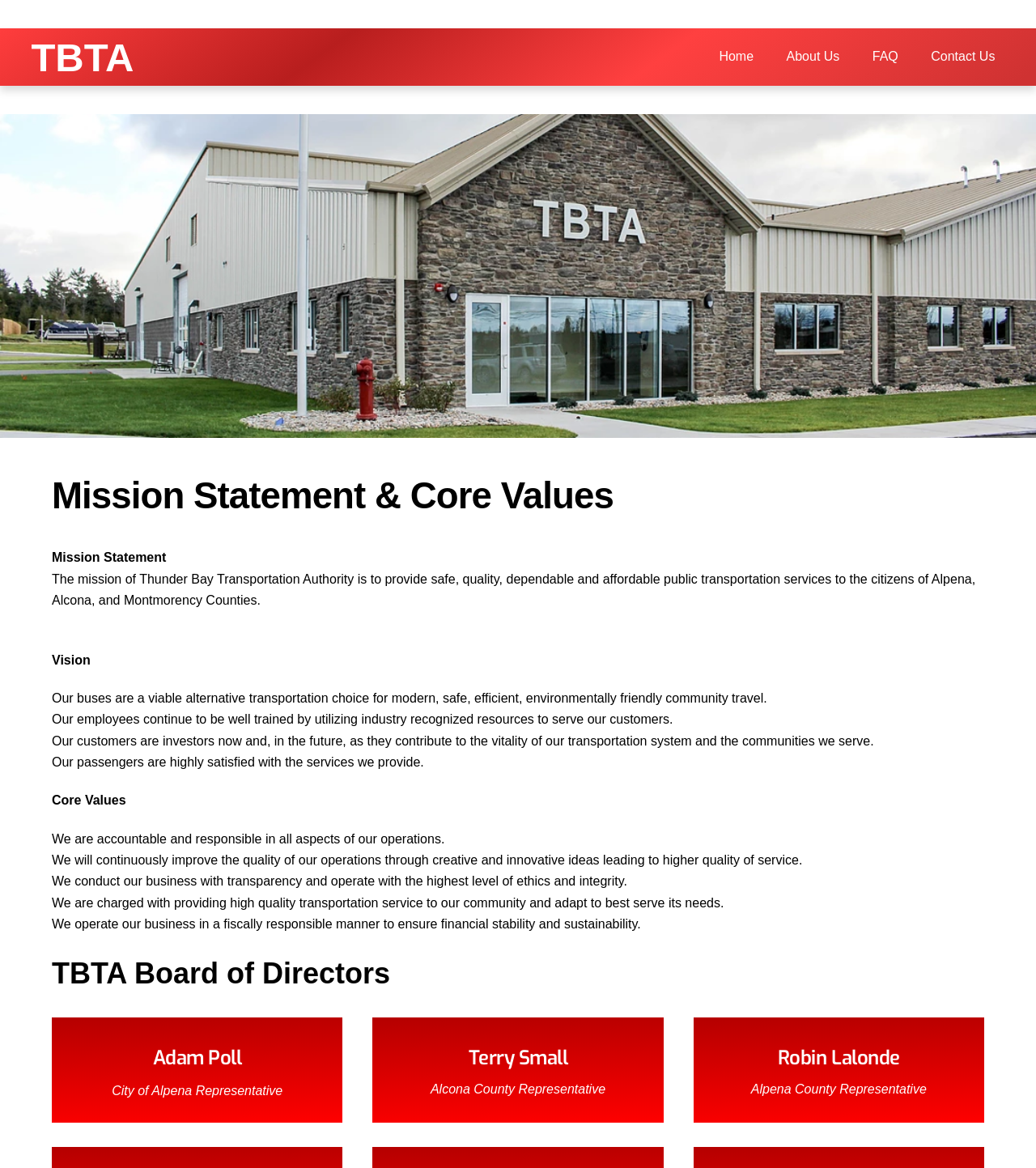Identify the bounding box for the UI element specified in this description: "FAQ". The coordinates must be four float numbers between 0 and 1, formatted as [left, top, right, bottom].

[0.826, 0.035, 0.883, 0.063]